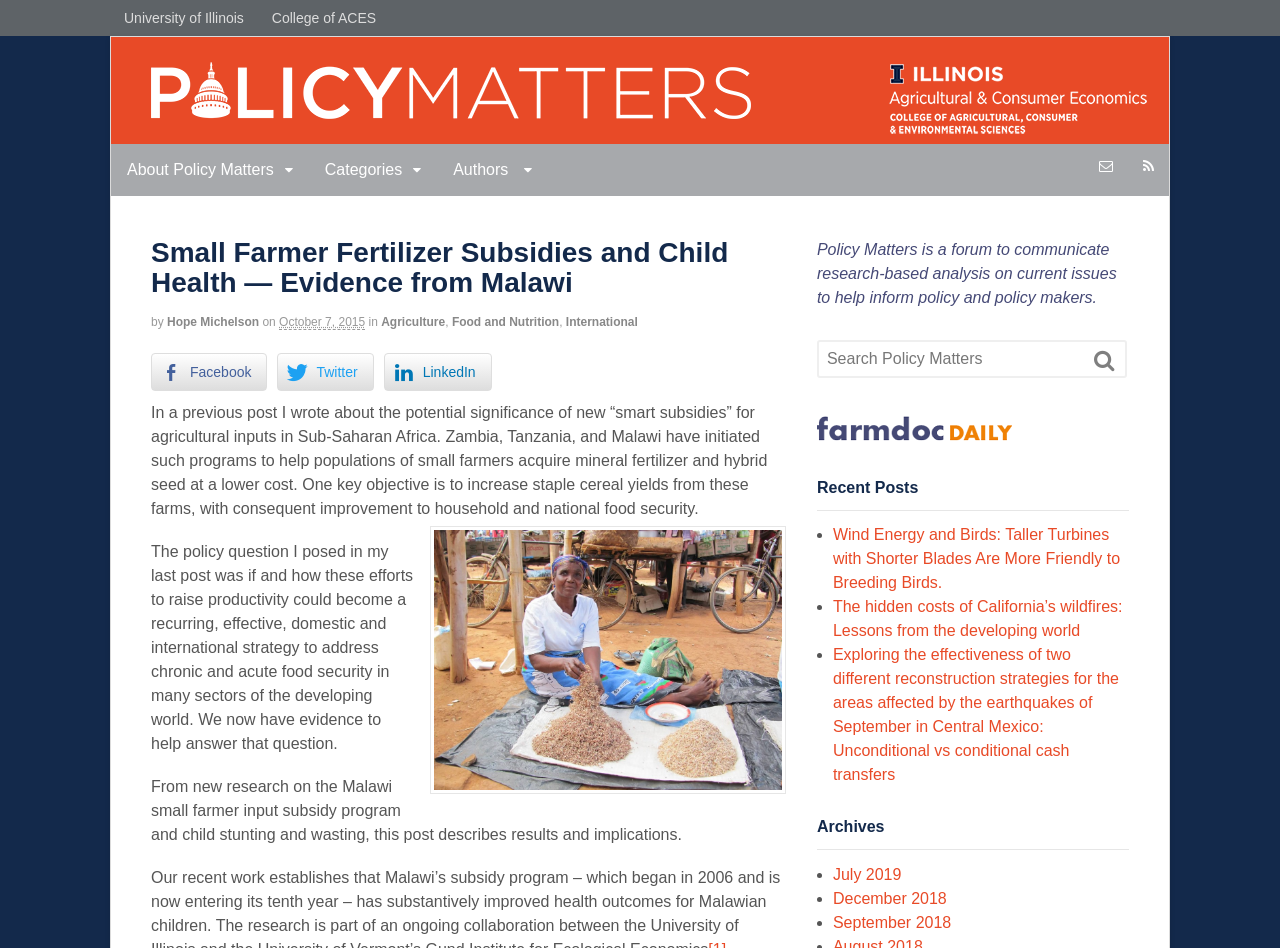Generate an in-depth caption that captures all aspects of the webpage.

This webpage is about a blog post titled "Small Farmer Fertilizer Subsidies and Child Health — Evidence from Malawi" on the PolicyMatters website. At the top of the page, there are several links to related websites, including the University of Illinois, College of ACES, and the Department of Agricultural and Consumer Economics. 

Below these links, there is a header section with the title of the blog post, followed by the author's name, "Hope Michelson", and the date of publication, "October 7, 2015". The post is categorized under "Agriculture", "Food and Nutrition", and "International". 

The main content of the blog post is divided into three paragraphs. The first paragraph discusses the potential significance of new "smart subsidies" for agricultural inputs in Sub-Saharan Africa. The second paragraph poses a policy question about how these efforts to raise productivity could become a recurring strategy to address food security in the developing world. The third paragraph describes the results and implications of new research on the Malawi small farmer input subsidy program and child stunting and wasting.

To the right of the main content, there are social media sharing buttons for Facebook, Twitter, and LinkedIn. Below the main content, there is a section with a search bar and a link to "Farmdoc Daily". 

Further down the page, there is a section titled "Recent Posts" with three links to other blog posts, including "Wind Energy and Birds: Taller Turbines with Shorter Blades Are More Friendly to Breeding Birds", "The hidden costs of California’s wildfires: Lessons from the developing world", and "Exploring the effectiveness of two different reconstruction strategies for the areas affected by the earthquakes of September in Central Mexico: Unconditional vs conditional cash transfers". 

Finally, there is a section titled "Archives" with links to blog posts from previous months, including July 2019, December 2018, and September 2018.